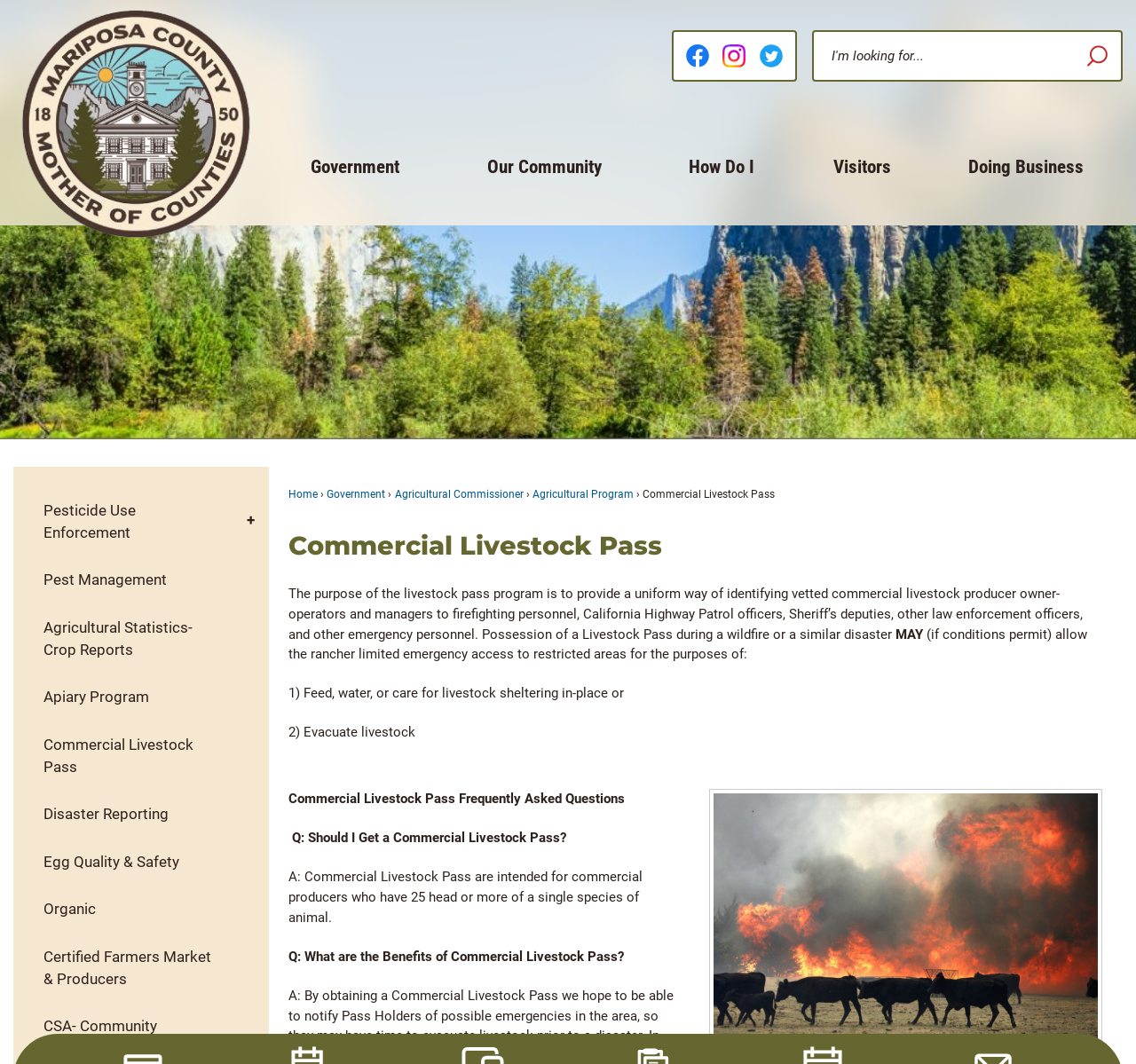Answer the question below with a single word or a brief phrase: 
How many social media links are on the top right corner of the page?

3